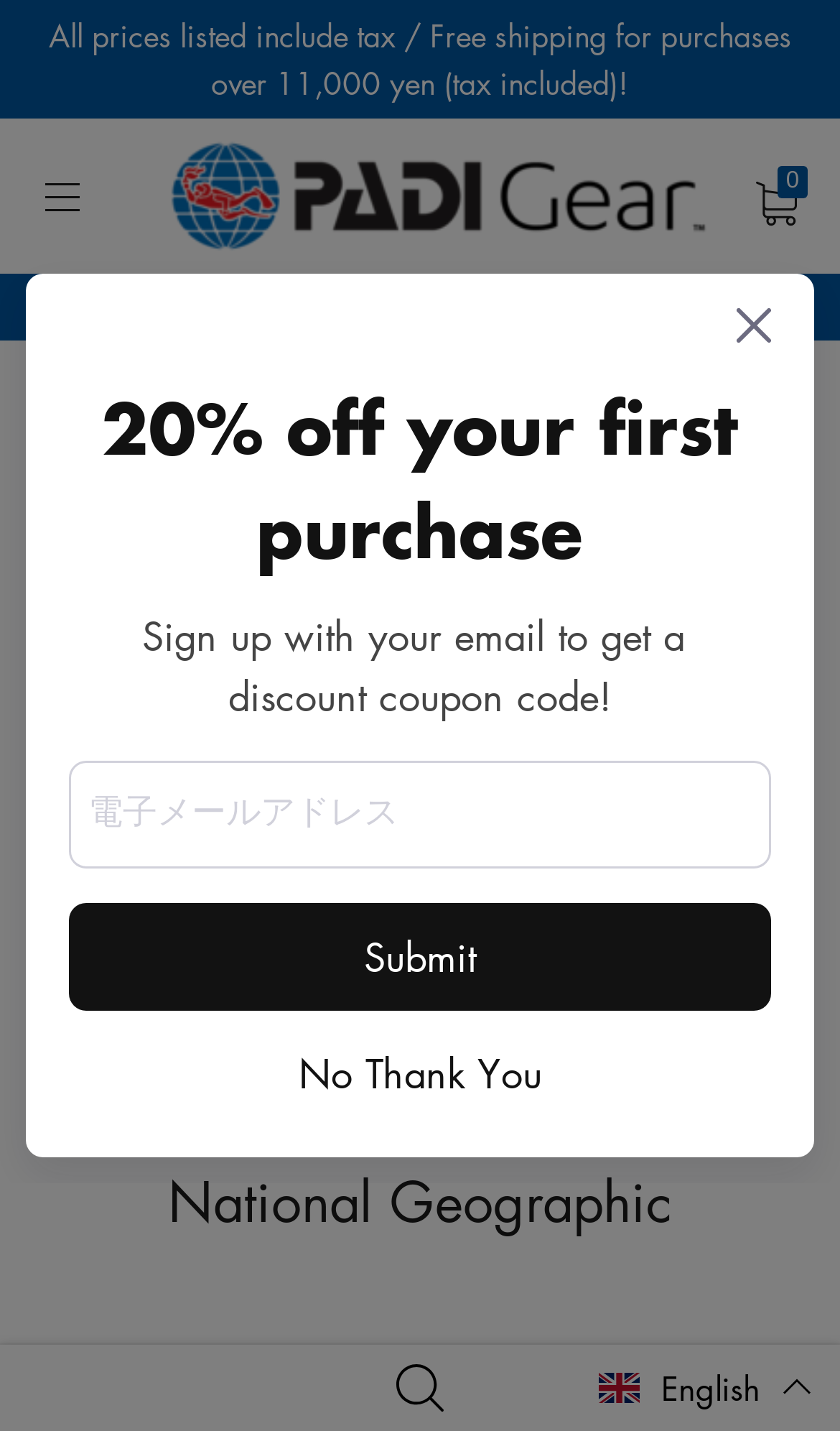Answer the question with a single word or phrase: 
What is the announcement on the webpage?

All prices listed include tax / Free shipping for purchases over 11,000 yen (tax included)!